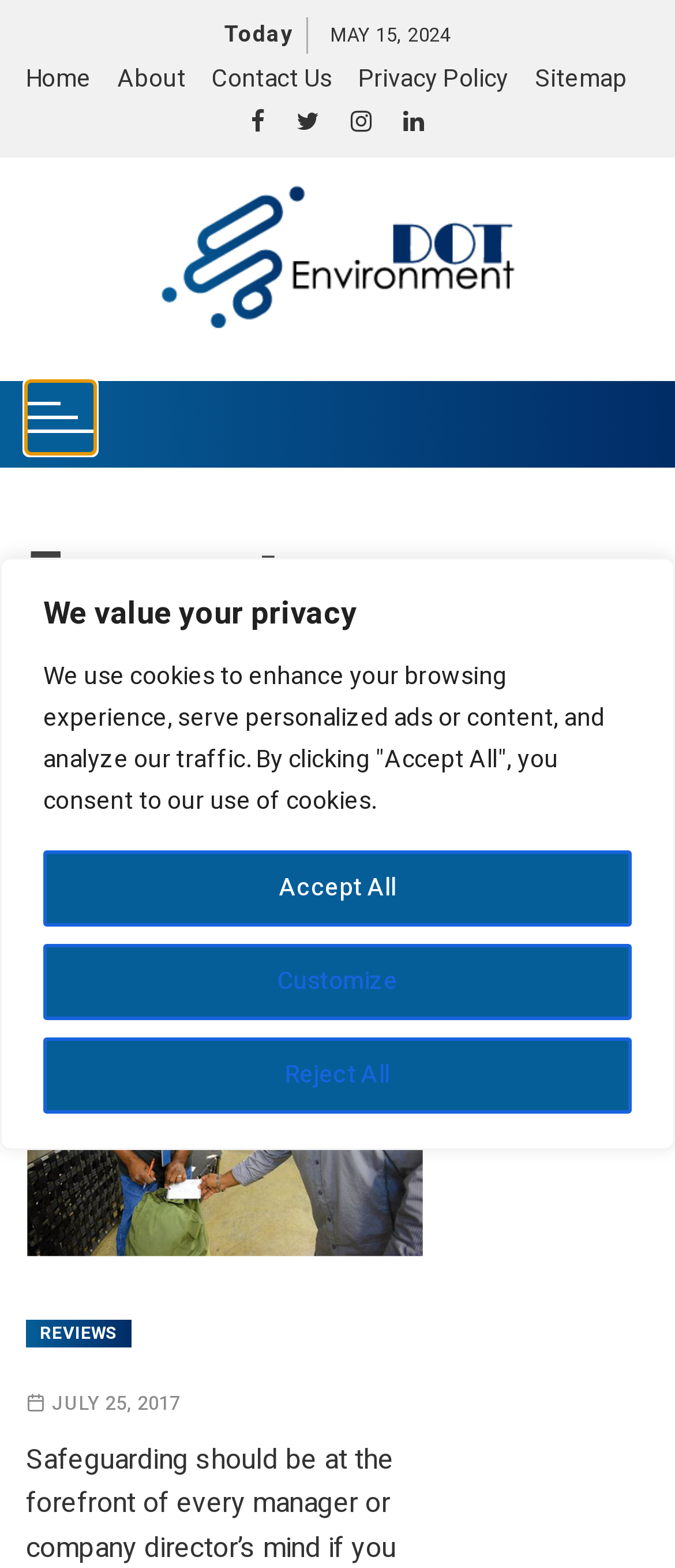Please provide a brief answer to the following inquiry using a single word or phrase:
What is the date mentioned below the navigation bar?

MAY 15, 2024